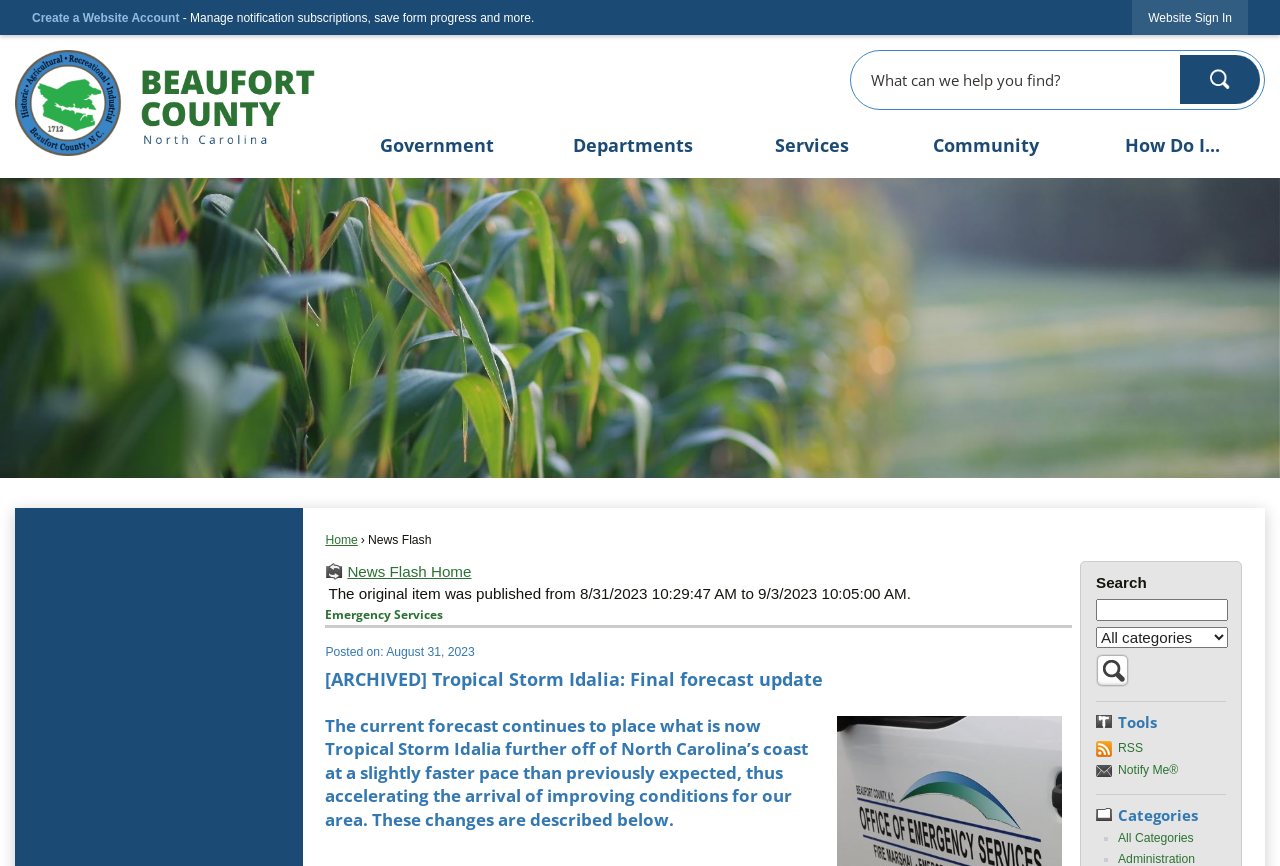Please determine the bounding box coordinates of the element to click in order to execute the following instruction: "Create a Website Account". The coordinates should be four float numbers between 0 and 1, specified as [left, top, right, bottom].

[0.025, 0.013, 0.14, 0.029]